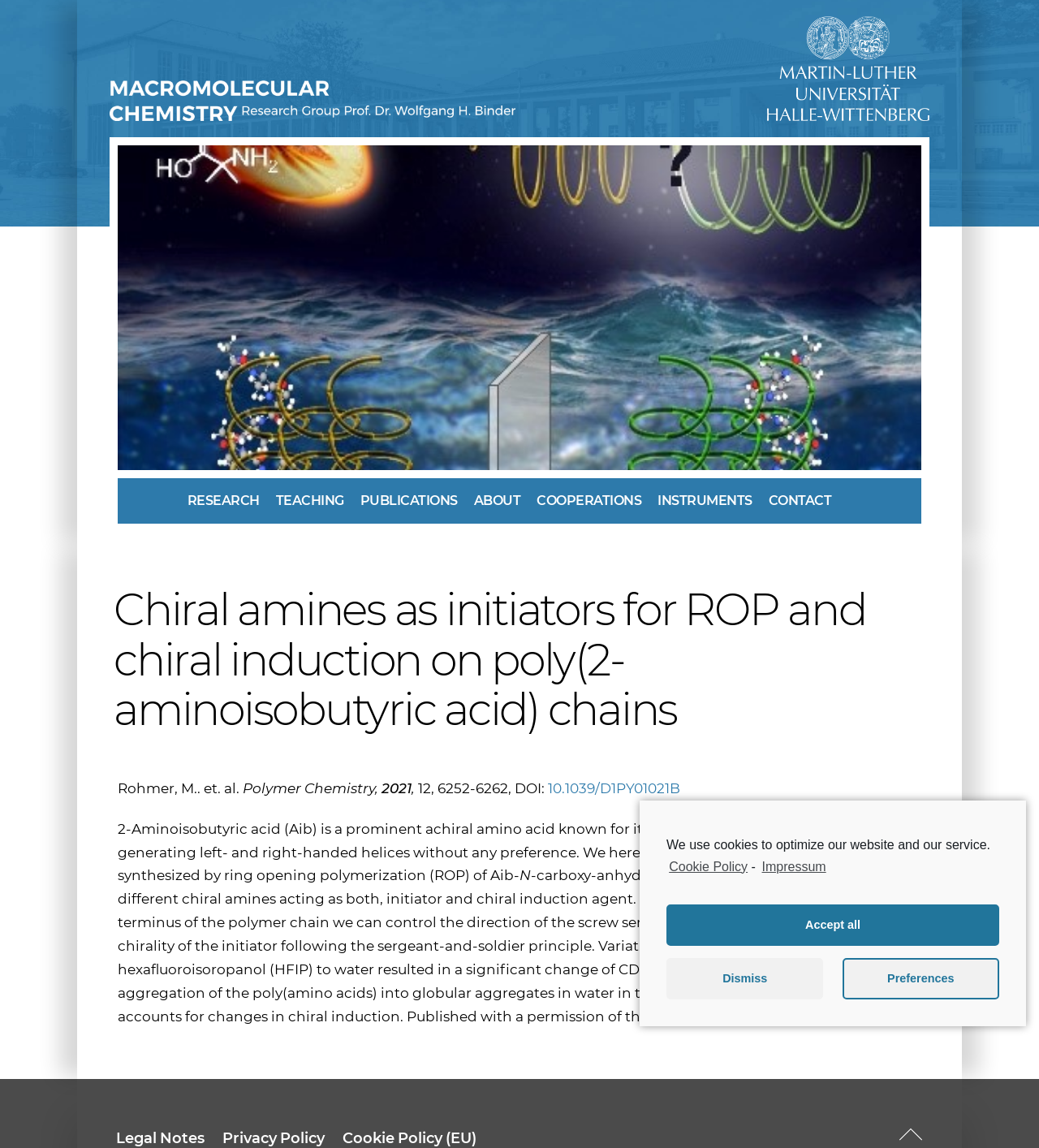How many links are there in the navigation section?
Provide a detailed answer to the question, using the image to inform your response.

I found the answer by counting the number of links in the navigation section, which are 'RESEARCH', 'TEACHING', 'PUBLICATIONS', 'ABOUT', 'COOPERATIONS', 'INSTRUMENTS', and 'CONTACT'.